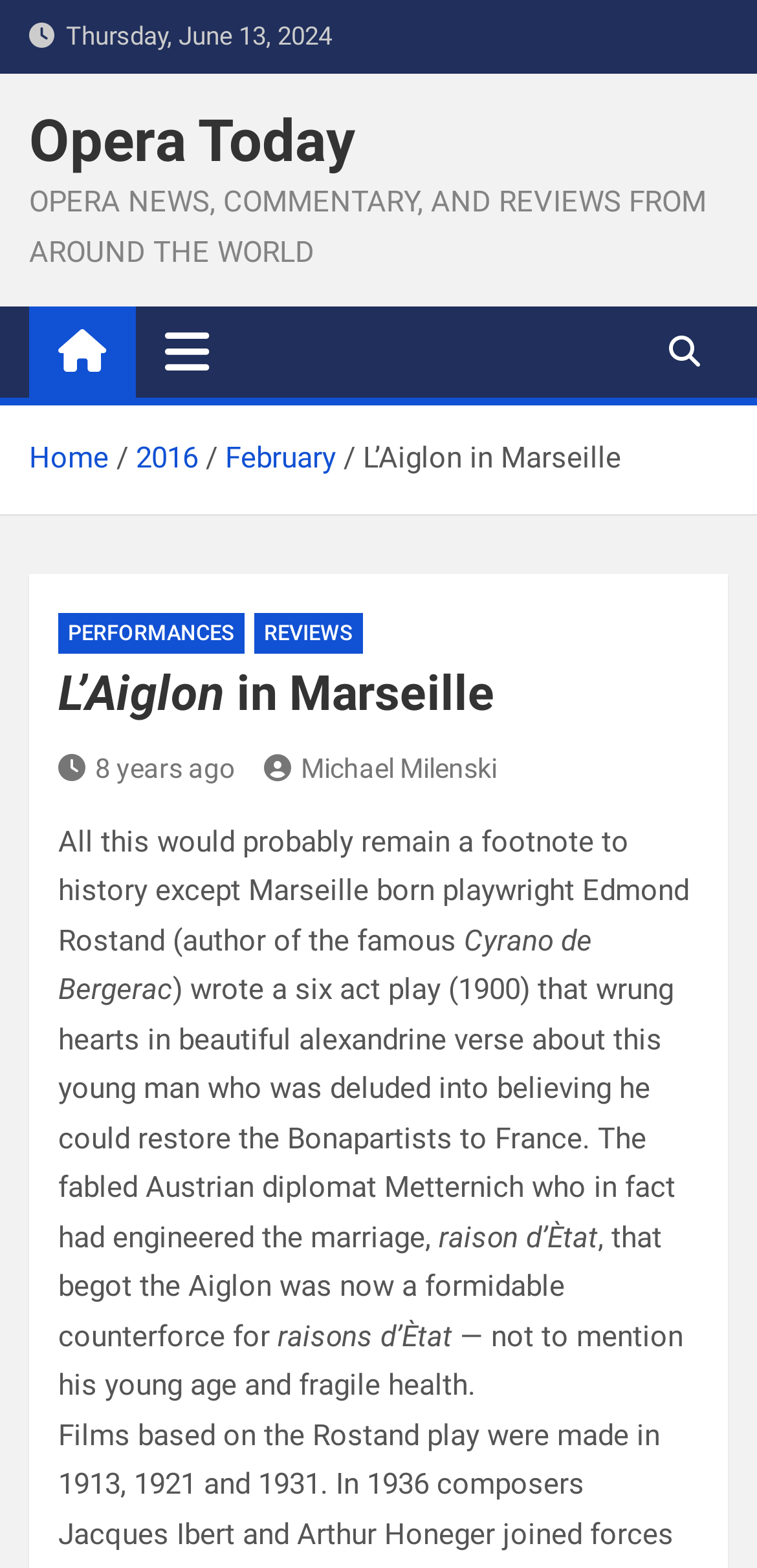Please identify the primary heading on the webpage and return its text.

L’Aiglon in Marseille